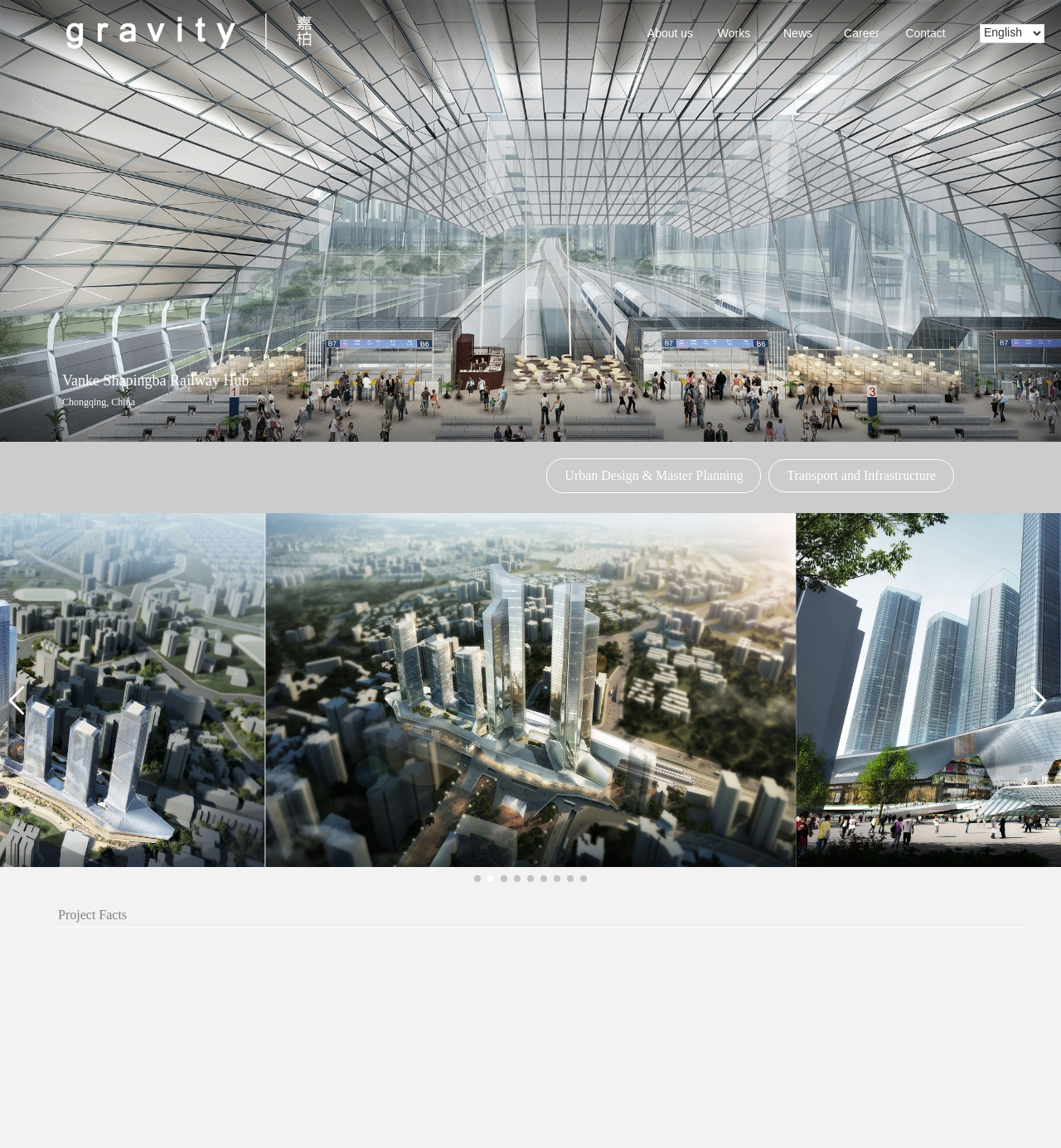Determine the bounding box coordinates of the clickable element to complete this instruction: "Click the link to learn more about Gravity". Provide the coordinates in the format of four float numbers between 0 and 1, [left, top, right, bottom].

[0.062, 0.011, 0.294, 0.047]